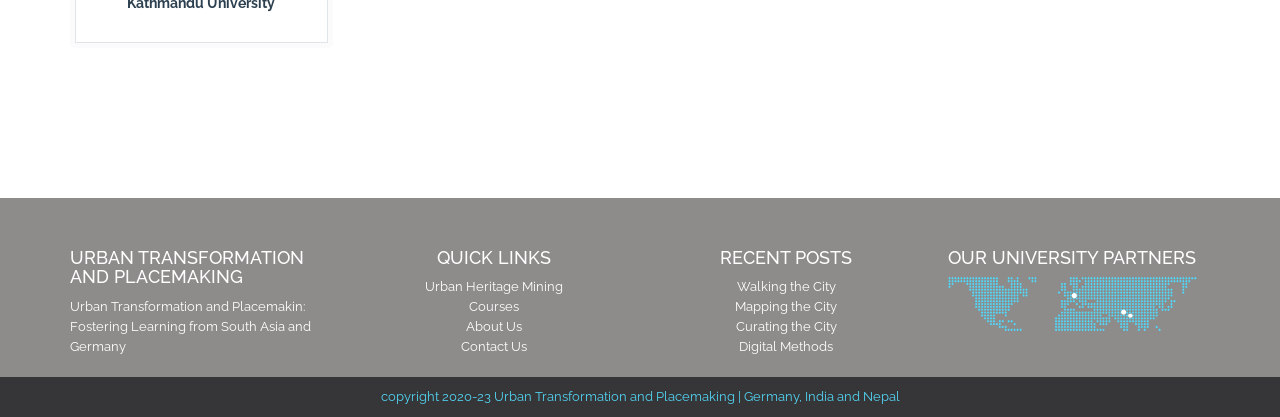Find the bounding box coordinates of the area to click in order to follow the instruction: "Explore Digital Methods".

[0.578, 0.814, 0.651, 0.85]